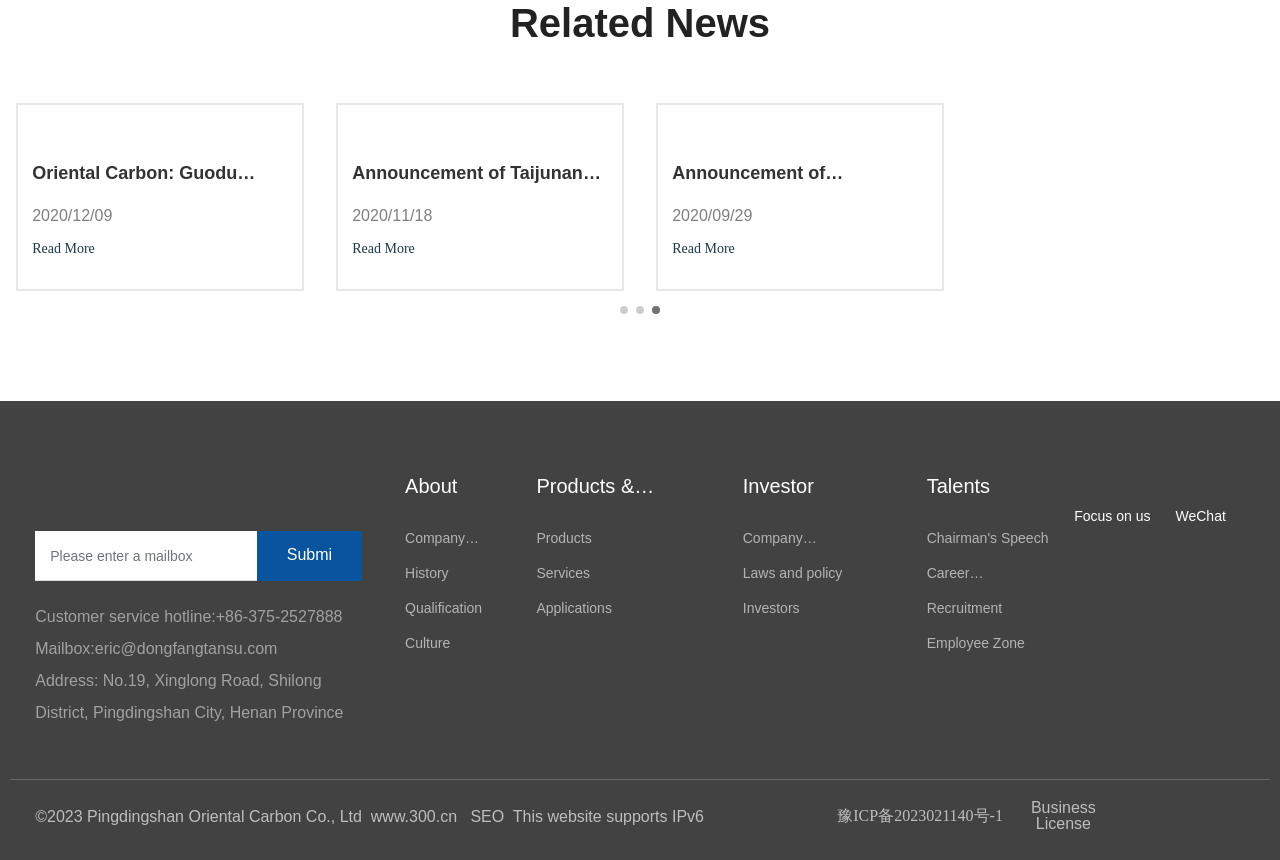Identify the bounding box coordinates necessary to click and complete the given instruction: "Call the customer service hotline".

[0.169, 0.708, 0.268, 0.727]